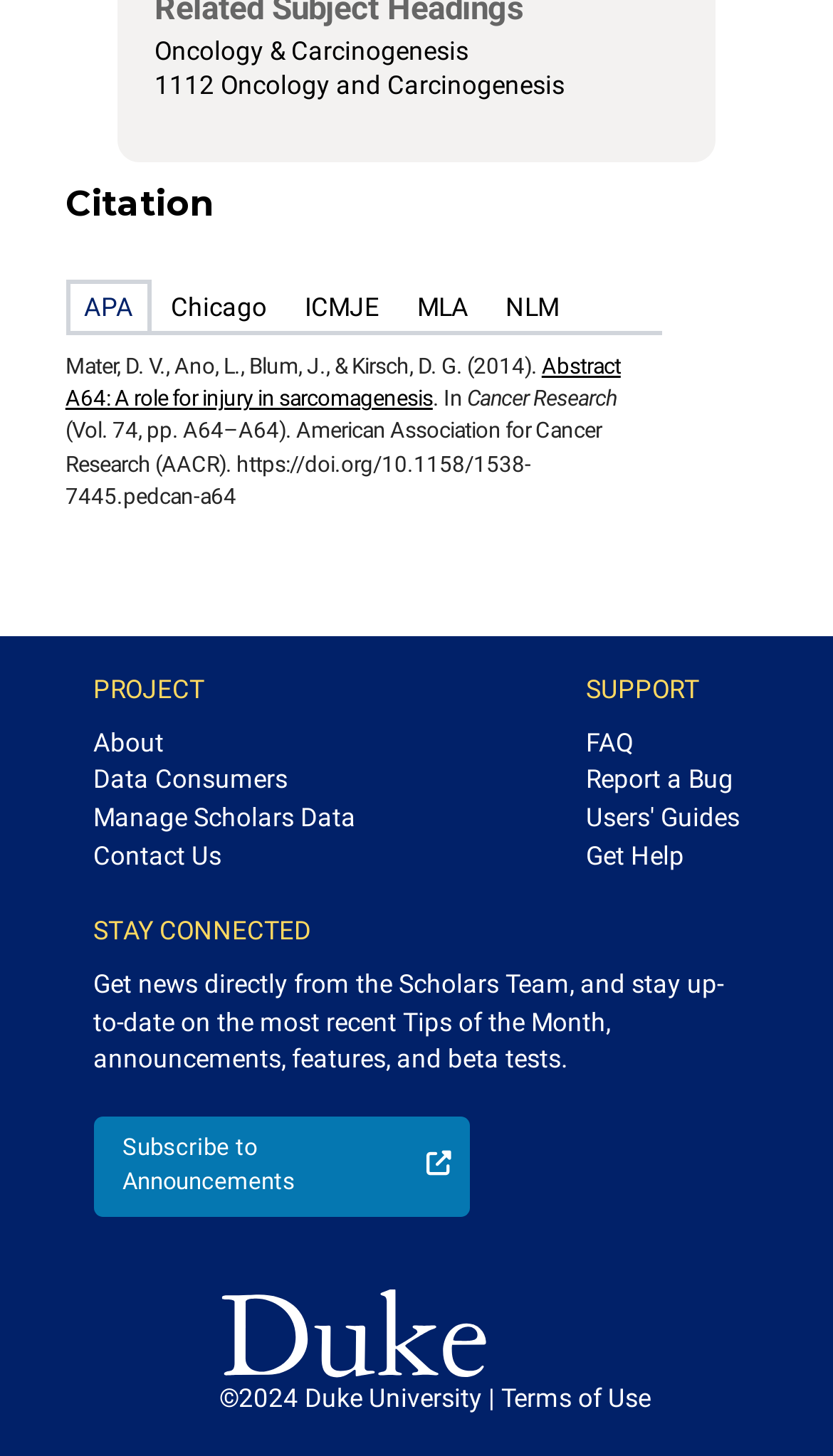Examine the image carefully and respond to the question with a detailed answer: 
What is the title of the research paper?

I found the title of the research paper by looking at the text content of the link element with the text 'Abstract A64: A role for injury in sarcomagenesis'. This link is located below the 'Citation' heading, which suggests that it is related to the citation of a research paper.